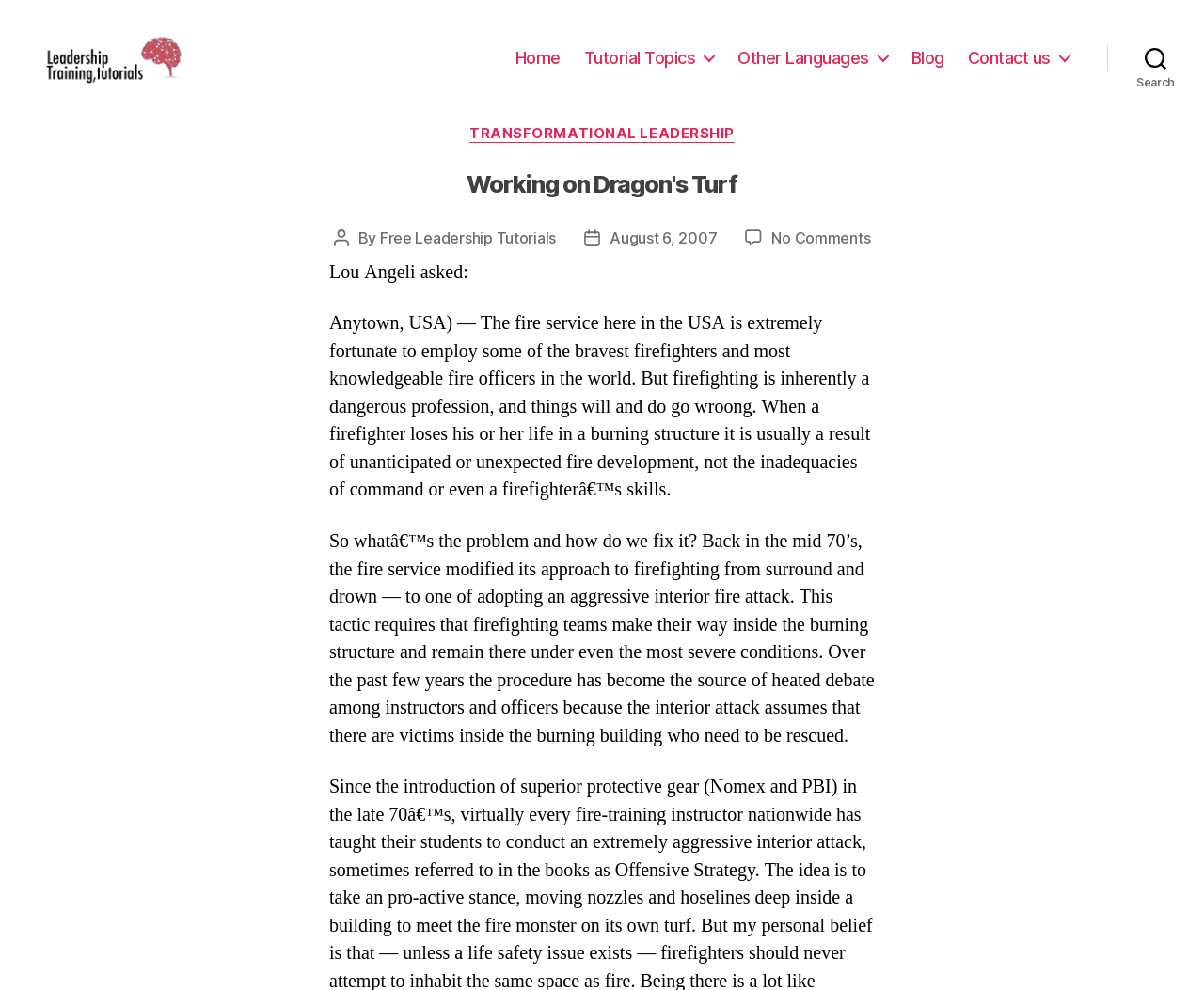Please specify the bounding box coordinates of the clickable section necessary to execute the following command: "Click on the 'Blog' link".

[0.757, 0.05, 0.784, 0.07]